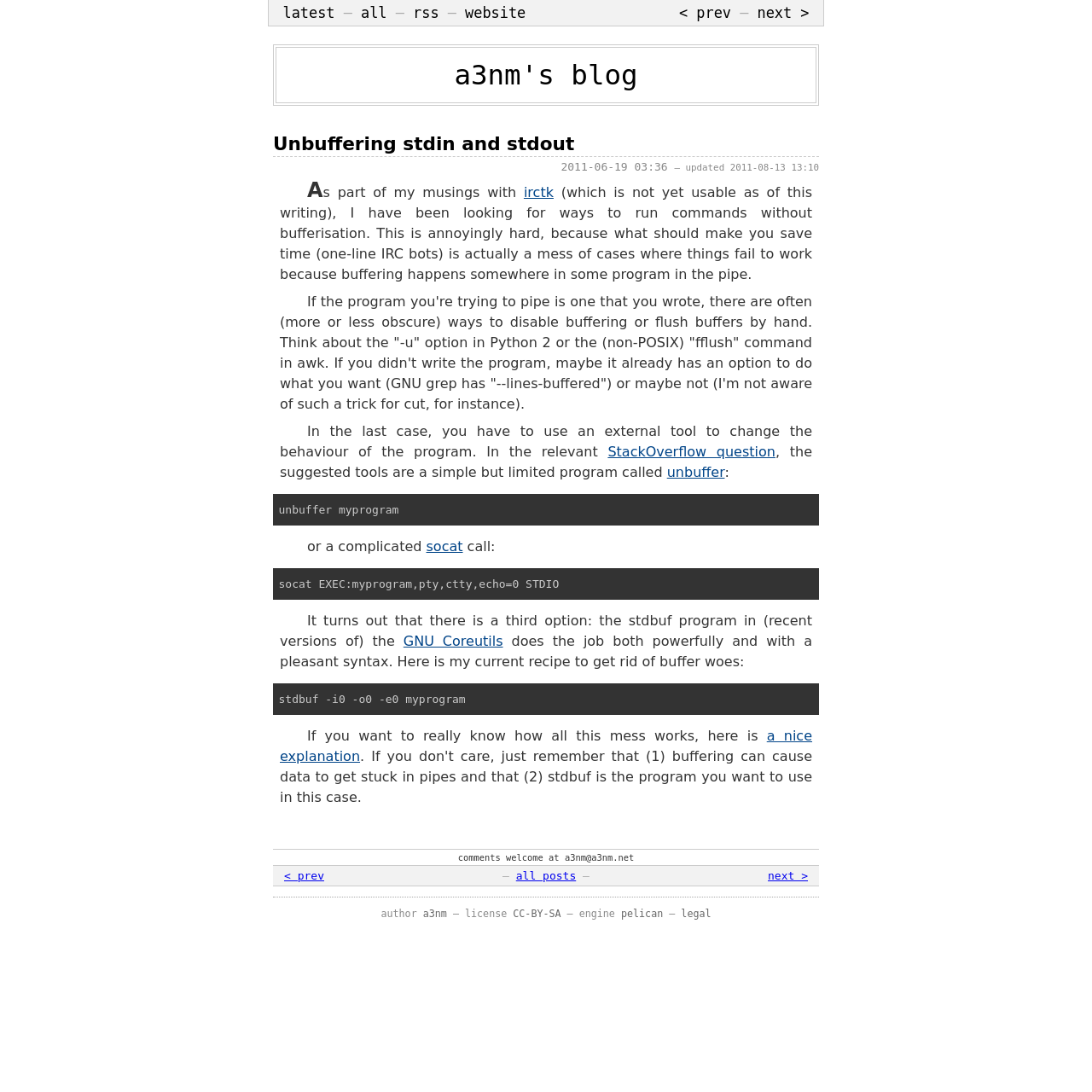Describe in detail what you see on the webpage.

This webpage is a blog post titled "Unbuffering stdin and stdout" on "a3nm's blog". At the top, there is a heading with the blog title and a link to it. Below the heading, there are navigation links to previous, next, latest, all, rss, and website pages.

The main content of the blog post is an article with a heading "Unbuffering stdin and stdout" and a link to it. The article discusses ways to run commands without bufferization, mentioning that it's a challenging task. The text is divided into several paragraphs, with links to external resources such as StackOverflow, unbuffer, socat, and GNU Coreutils.

In the middle of the article, there is a footer section with the post's timestamp and an update timestamp. The article continues below the footer, discussing the use of stdbuf program to disable buffering.

At the bottom of the page, there is a section with a comment invitation and the author's email address. Below that, there are navigation links to previous, next, and all posts. Finally, there is a content information section with links to the author, license, engine, and legal information.